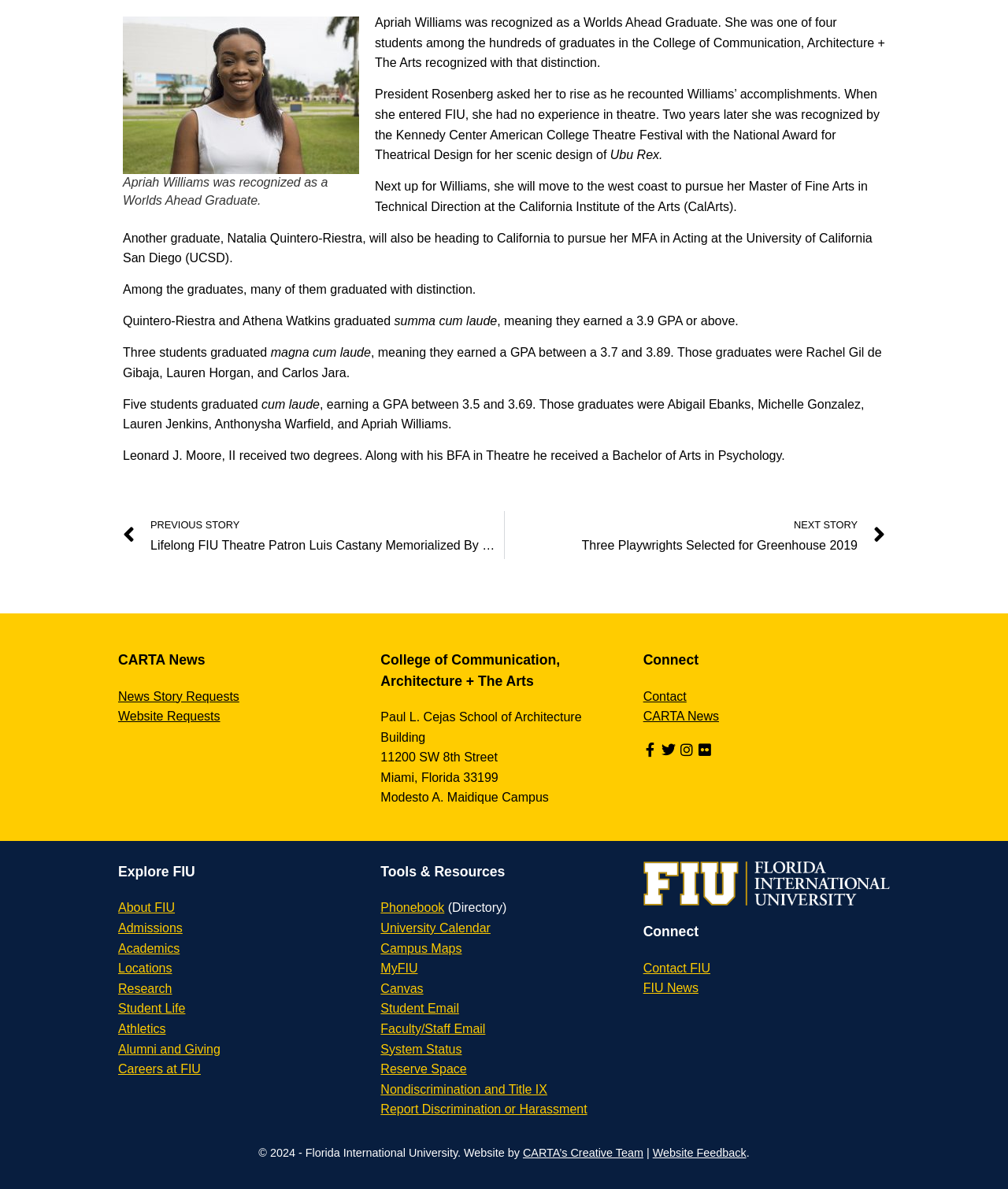Please give a concise answer to this question using a single word or phrase: 
How many degrees did Leonard J. Moore, II receive?

2